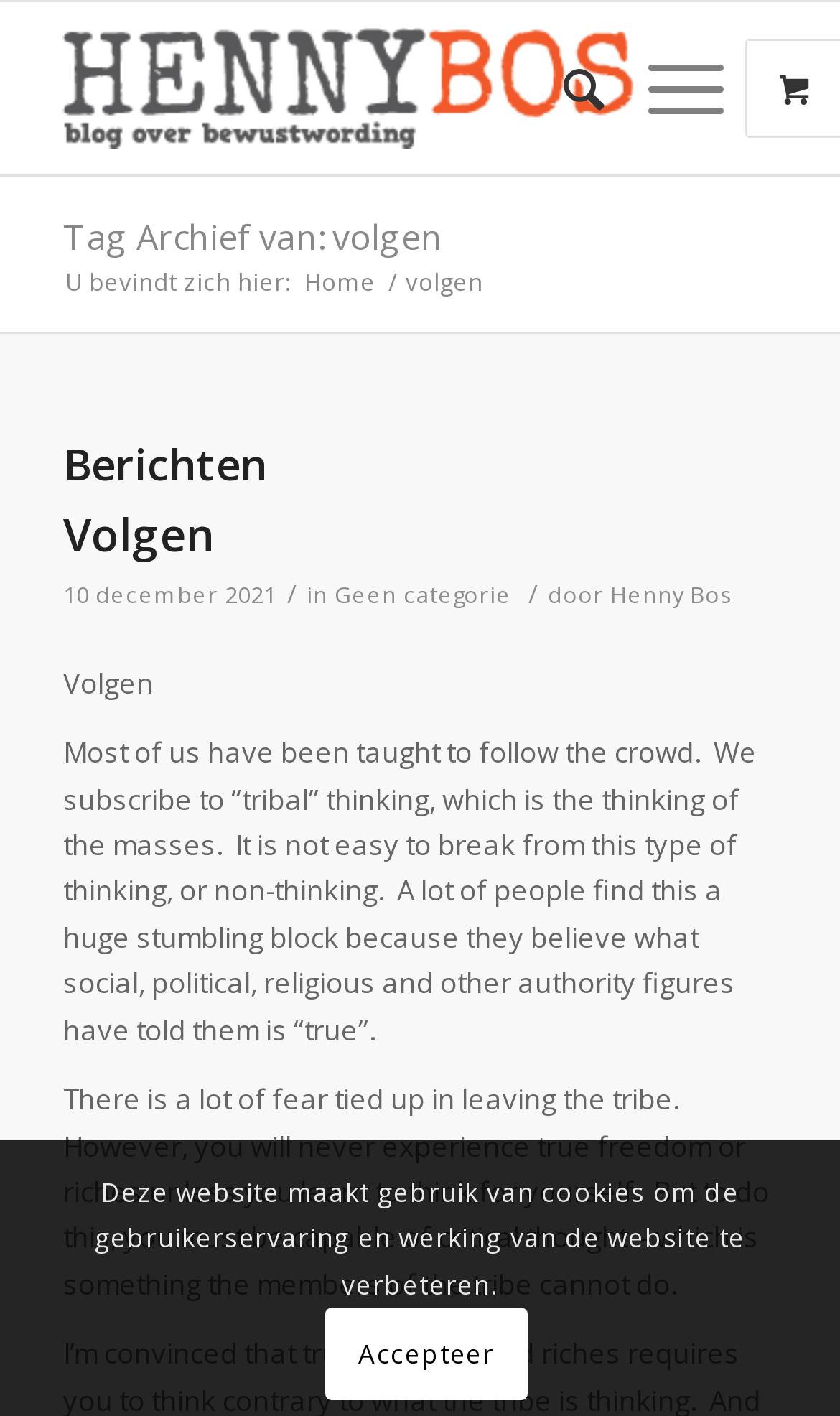What is the name of the blog?
Look at the screenshot and respond with a single word or phrase.

Henny Bos